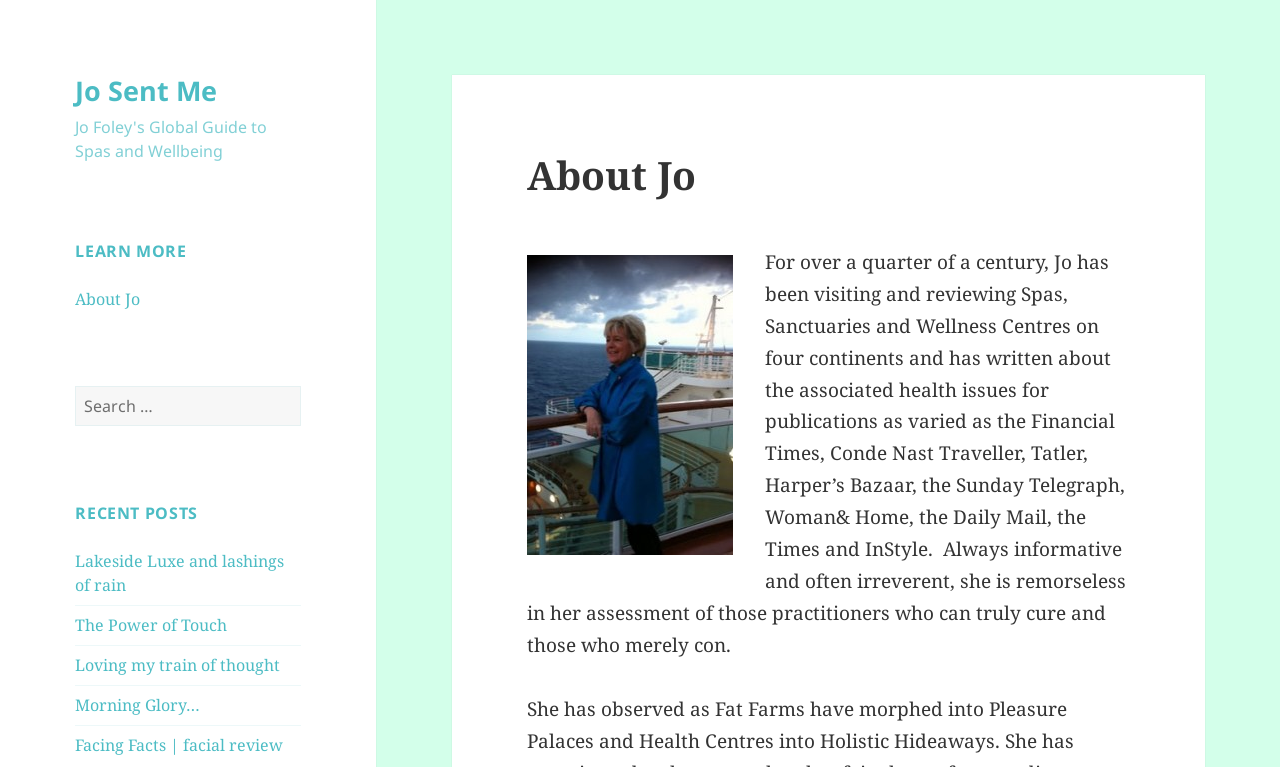What is the purpose of the search box?
Refer to the image and answer the question using a single word or phrase.

Search for posts